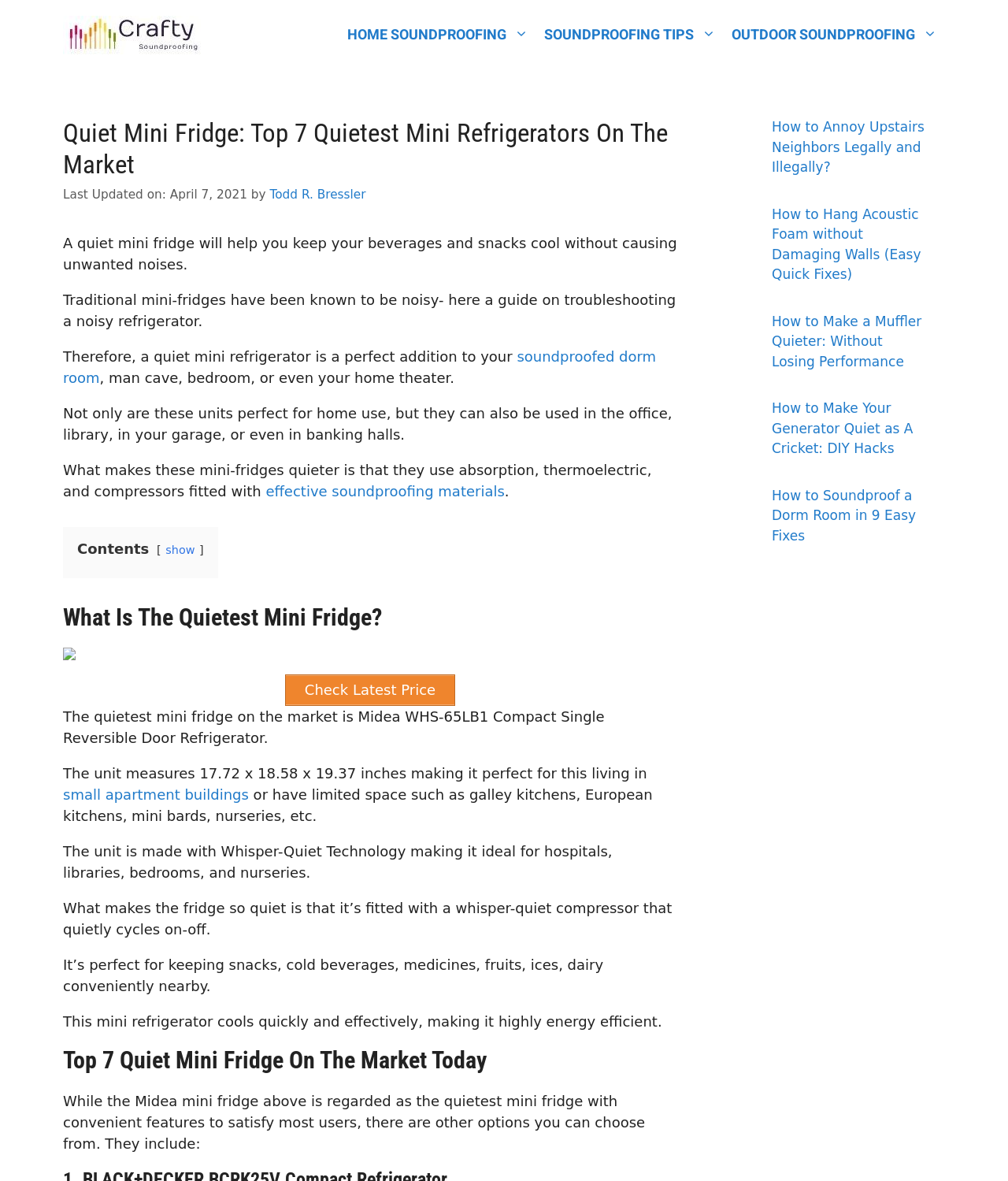How many quiet mini-fridge options are discussed on the webpage?
Observe the image and answer the question with a one-word or short phrase response.

7